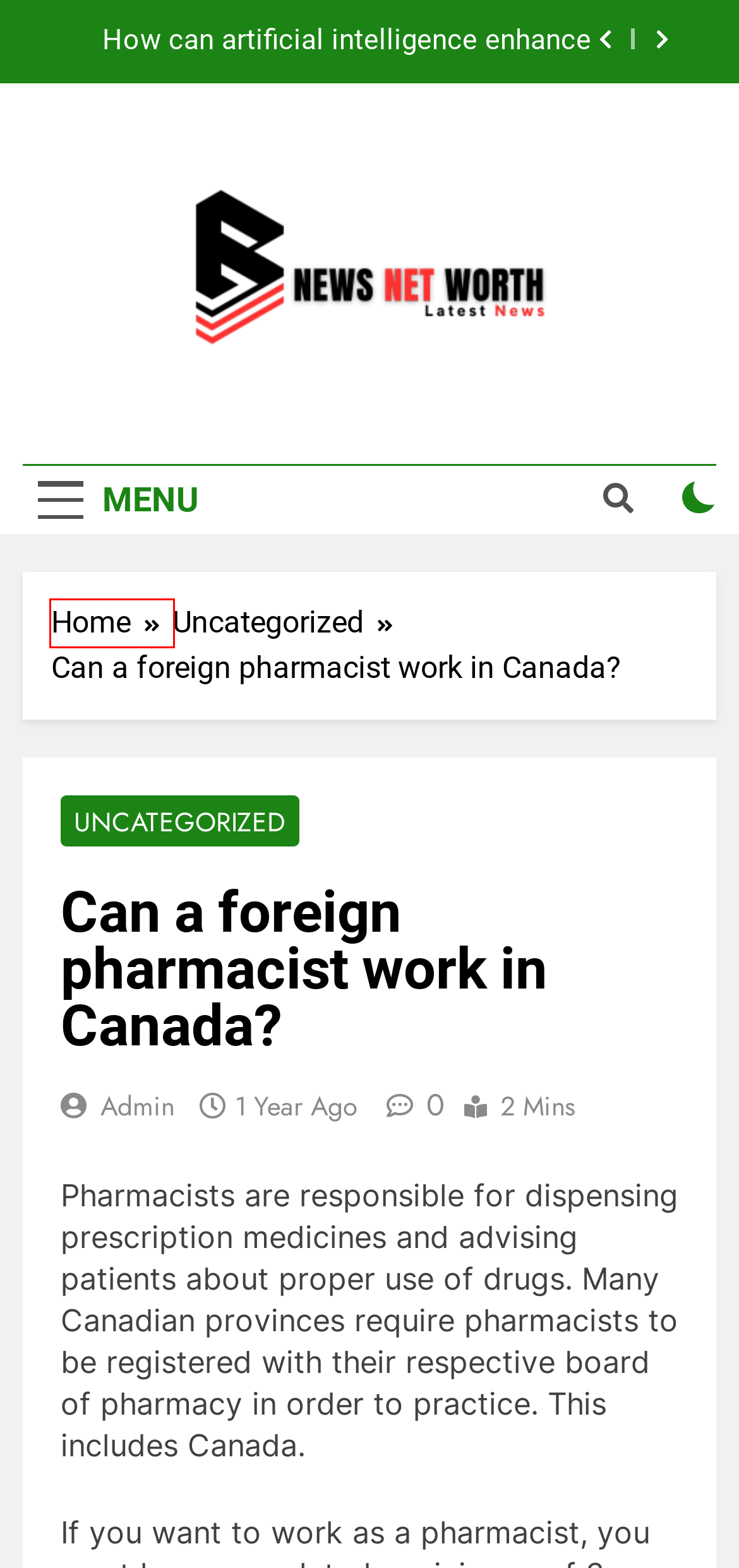A screenshot of a webpage is provided, featuring a red bounding box around a specific UI element. Identify the webpage description that most accurately reflects the new webpage after interacting with the selected element. Here are the candidates:
A. admin, Author at
B. -
C. Mobiles Archives -
D. How can artificial intelligence enhance social media analytics
E. Uncategorized Archives -
F. Home Improvement Archives -
G. Maintaining Your Organic Bedding for Longevity in the UK
H. Five Options for Using a Cashmere Travel Wrap

B